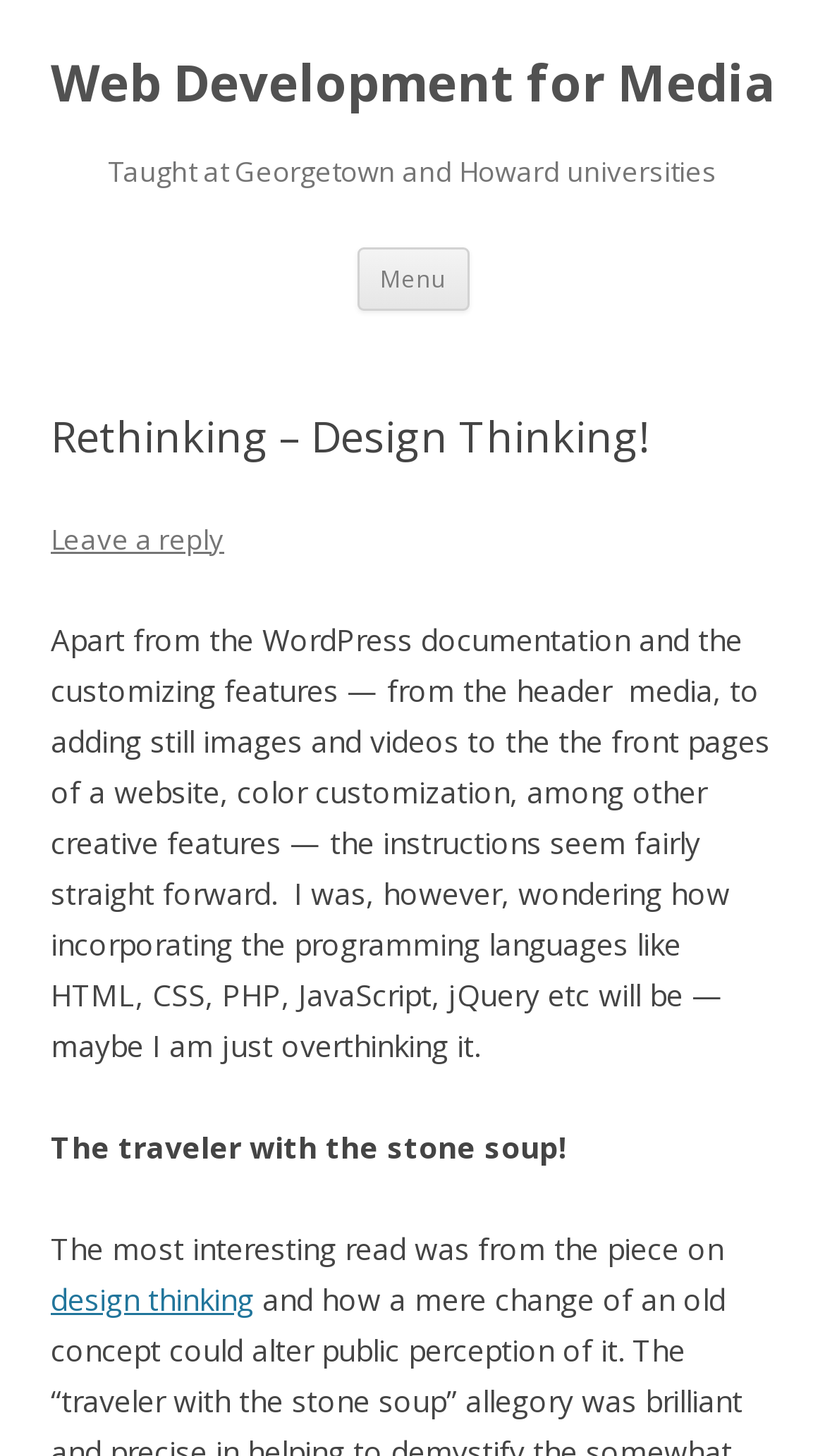From the webpage screenshot, predict the bounding box of the UI element that matches this description: "Leave a reply".

[0.062, 0.357, 0.272, 0.383]